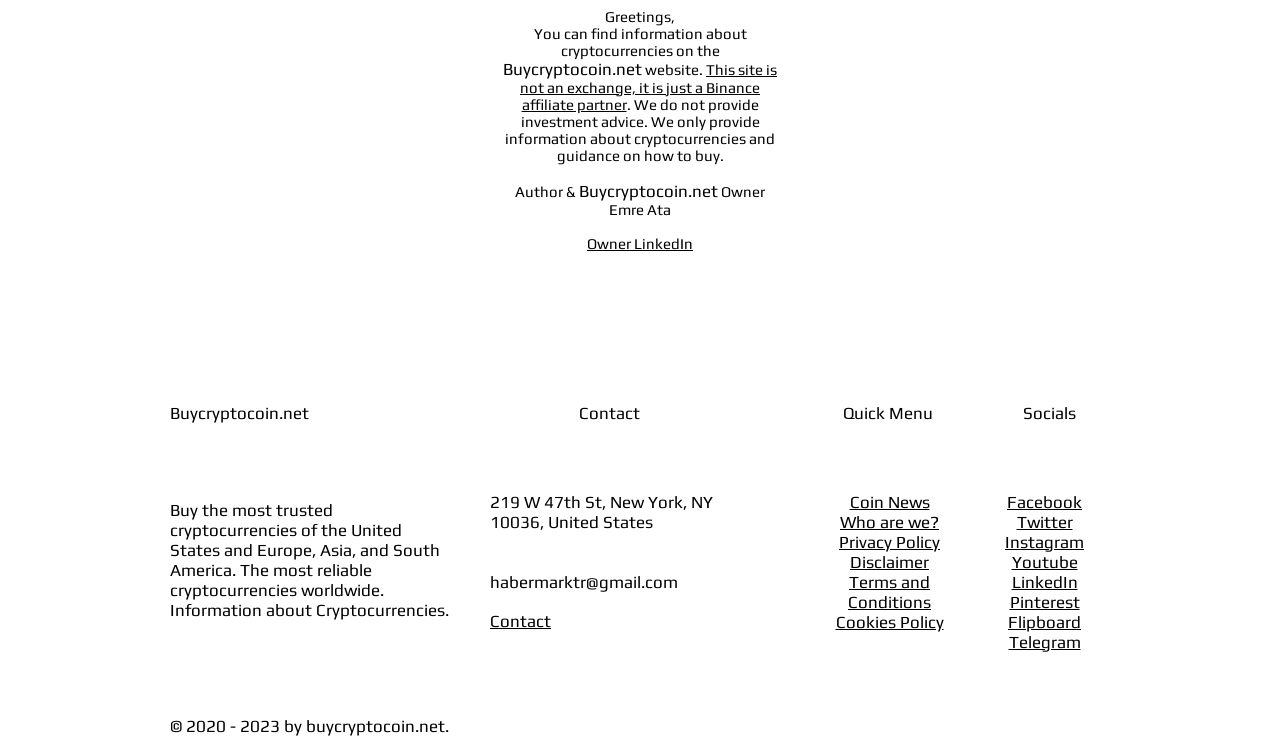Indicate the bounding box coordinates of the element that must be clicked to execute the instruction: "Contact via 'habermarktr@gmail.com'". The coordinates should be given as four float numbers between 0 and 1, i.e., [left, top, right, bottom].

[0.383, 0.77, 0.53, 0.796]